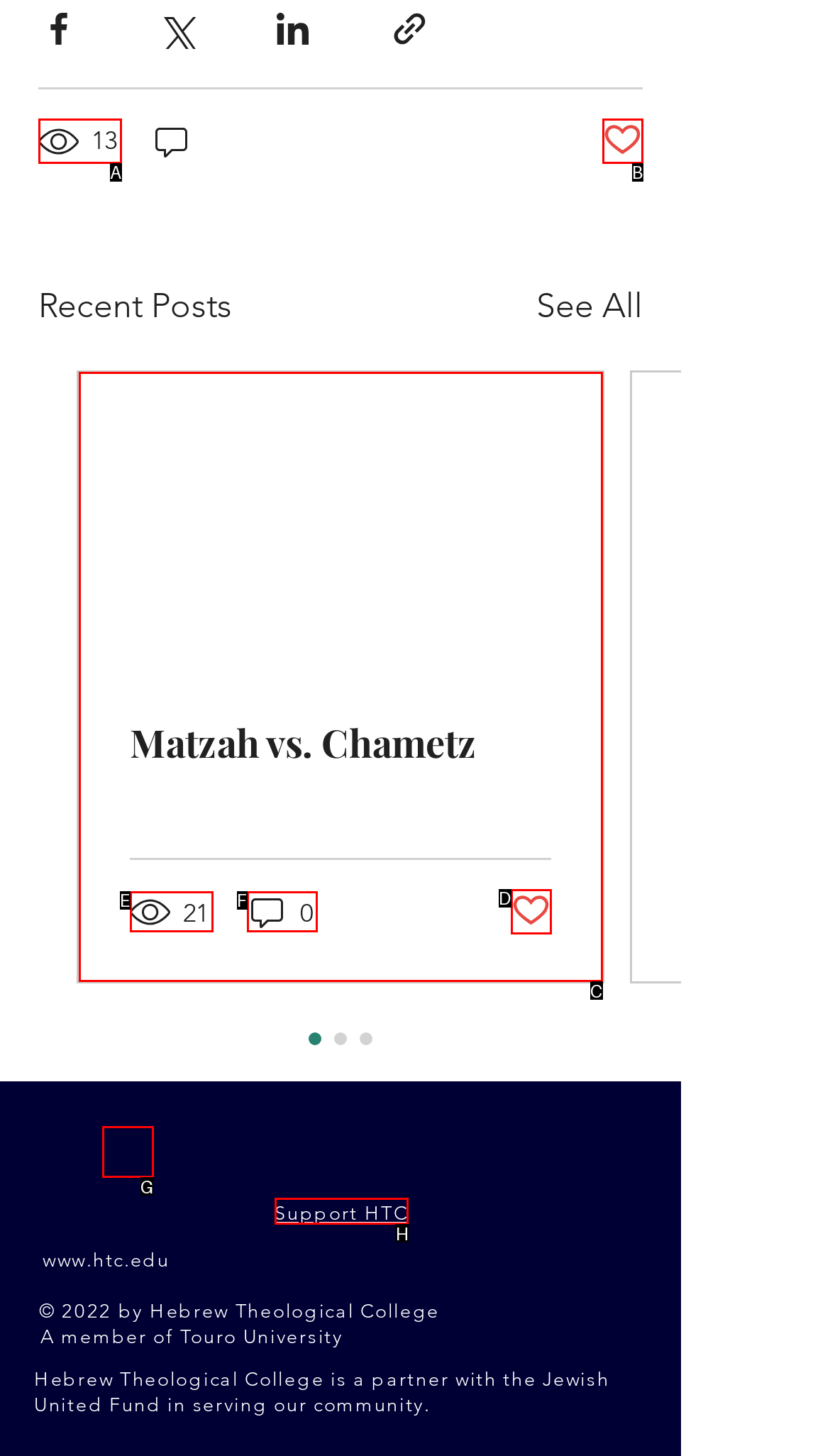Identify which HTML element should be clicked to fulfill this instruction: Support HTC Reply with the correct option's letter.

H